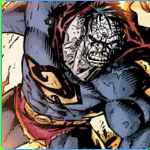Analyze the image and describe all key details you can observe.

The image depicts Bizarro, a well-known character from the DC Comics universe. He is often portrayed as a distorted version of Superman, featuring an unconventional appearance characterized by an eerie and misshapen facial structure, which reflects his role as an antagonist. Clad in his signature costume, which includes a blue shirt marked with a mirrored 'S' symbol, and red shorts, Bizarro embodies a unique and chaotic interpretation of heroism. The background appears vibrant and dynamic, accentuating the action-oriented nature often associated with comic book visuals. Bizarro's portrayal highlights the theme of duality and the complexities that arise when one's ideals are inverted.